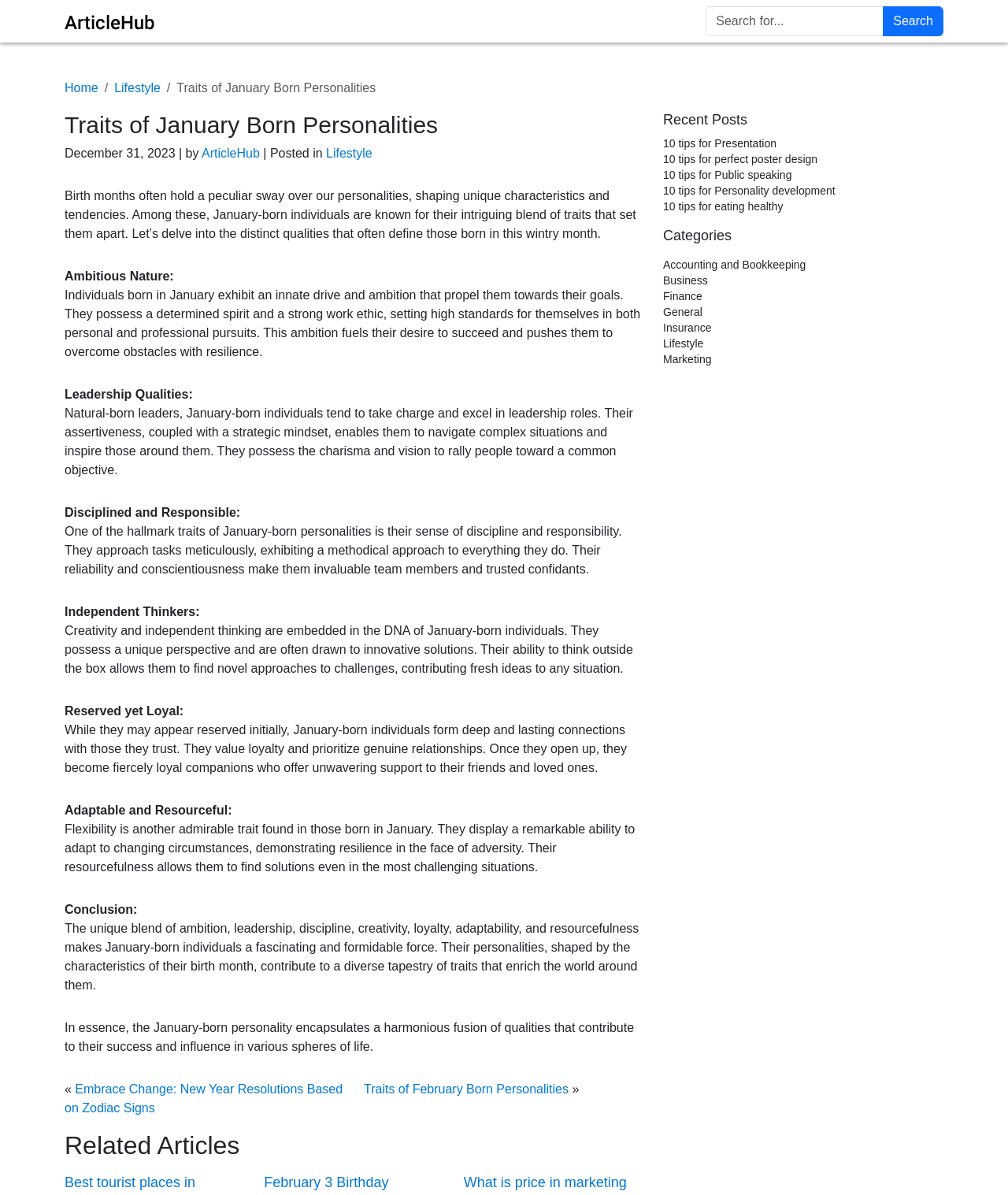Highlight the bounding box coordinates of the element you need to click to perform the following instruction: "Read the article about traits of February born personalities."

[0.361, 0.906, 0.564, 0.917]